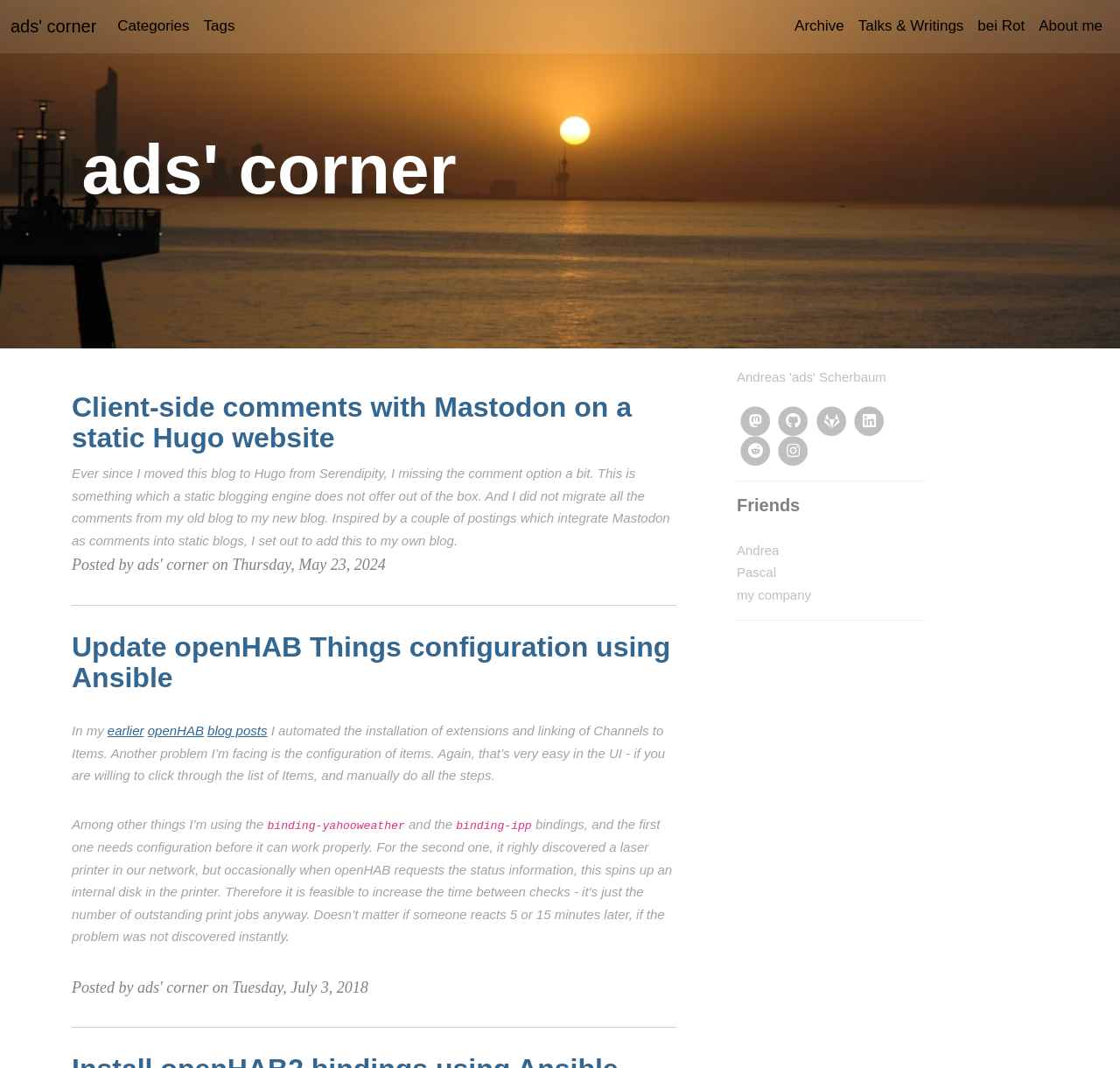What is the author's occupation?
Kindly offer a comprehensive and detailed response to the question.

Although the author mentions their company in the 'Friends' section, the occupation of the author is not explicitly mentioned on the webpage.